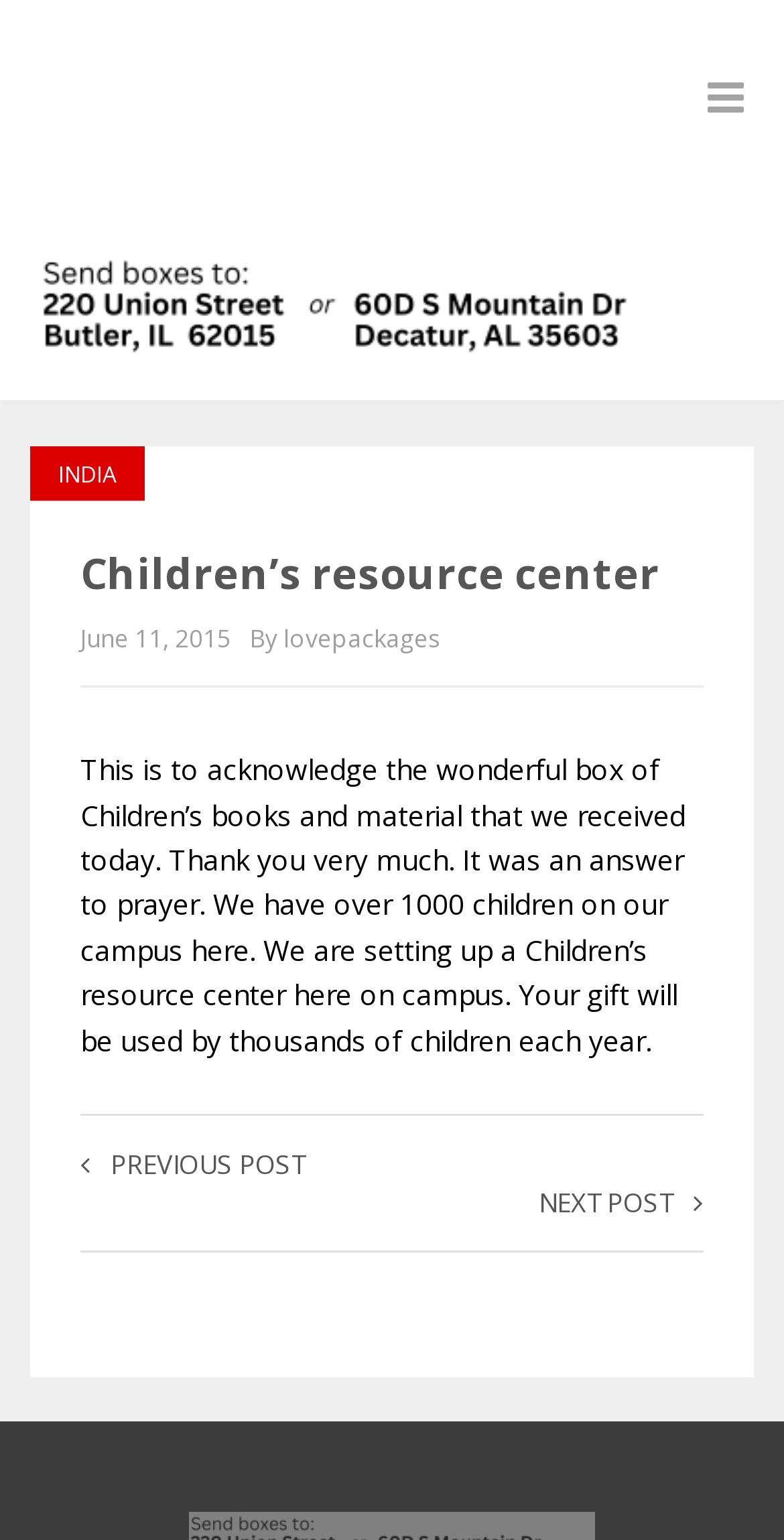Using the description: "Next post", determine the UI element's bounding box coordinates. Ensure the coordinates are in the format of four float numbers between 0 and 1, i.e., [left, top, right, bottom].

[0.687, 0.768, 0.897, 0.792]